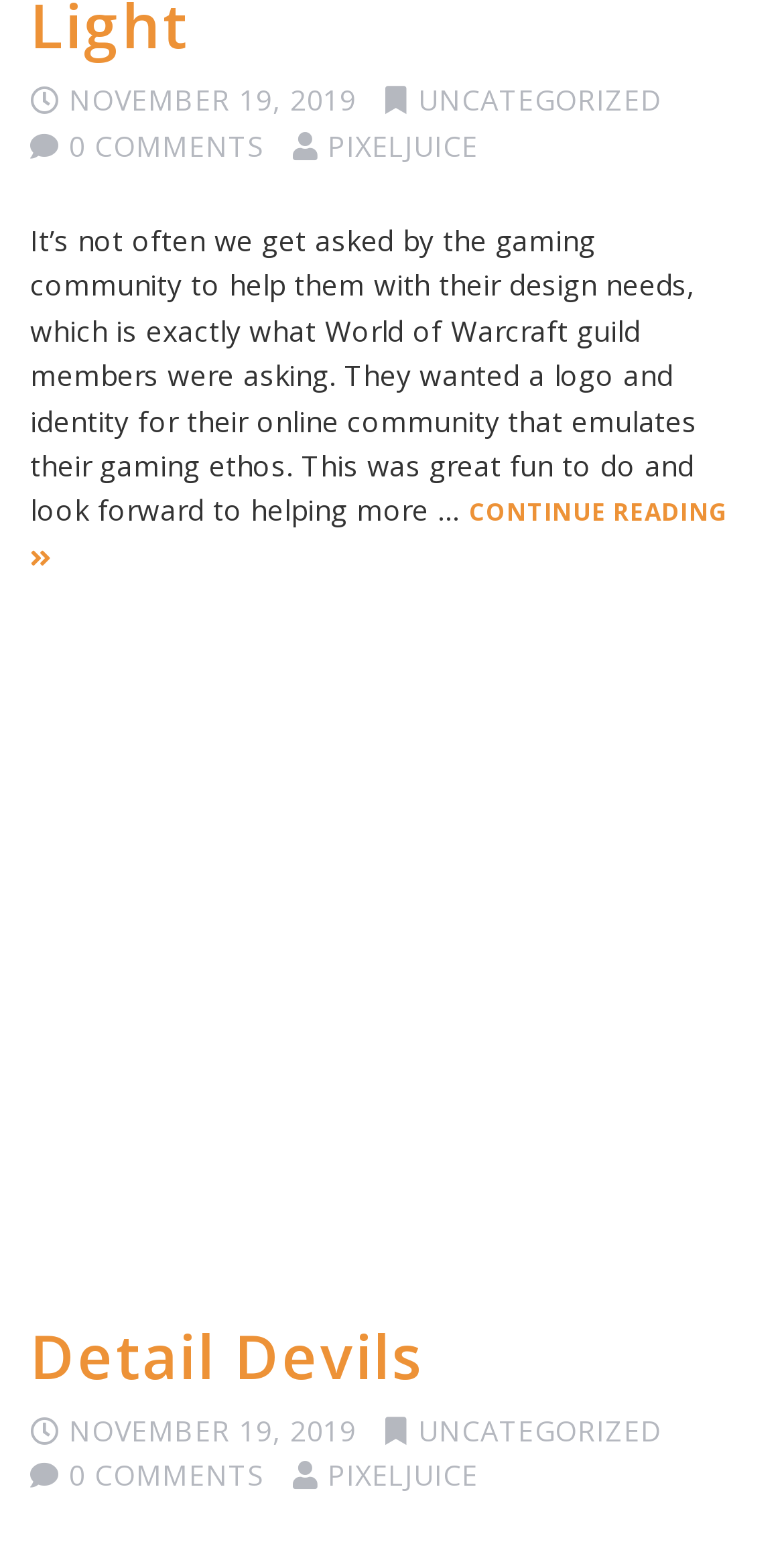What is the date of the article?
Using the information from the image, answer the question thoroughly.

The date of the article can be found at the top and bottom of the webpage, which is 'NOVEMBER 19, 2019'.